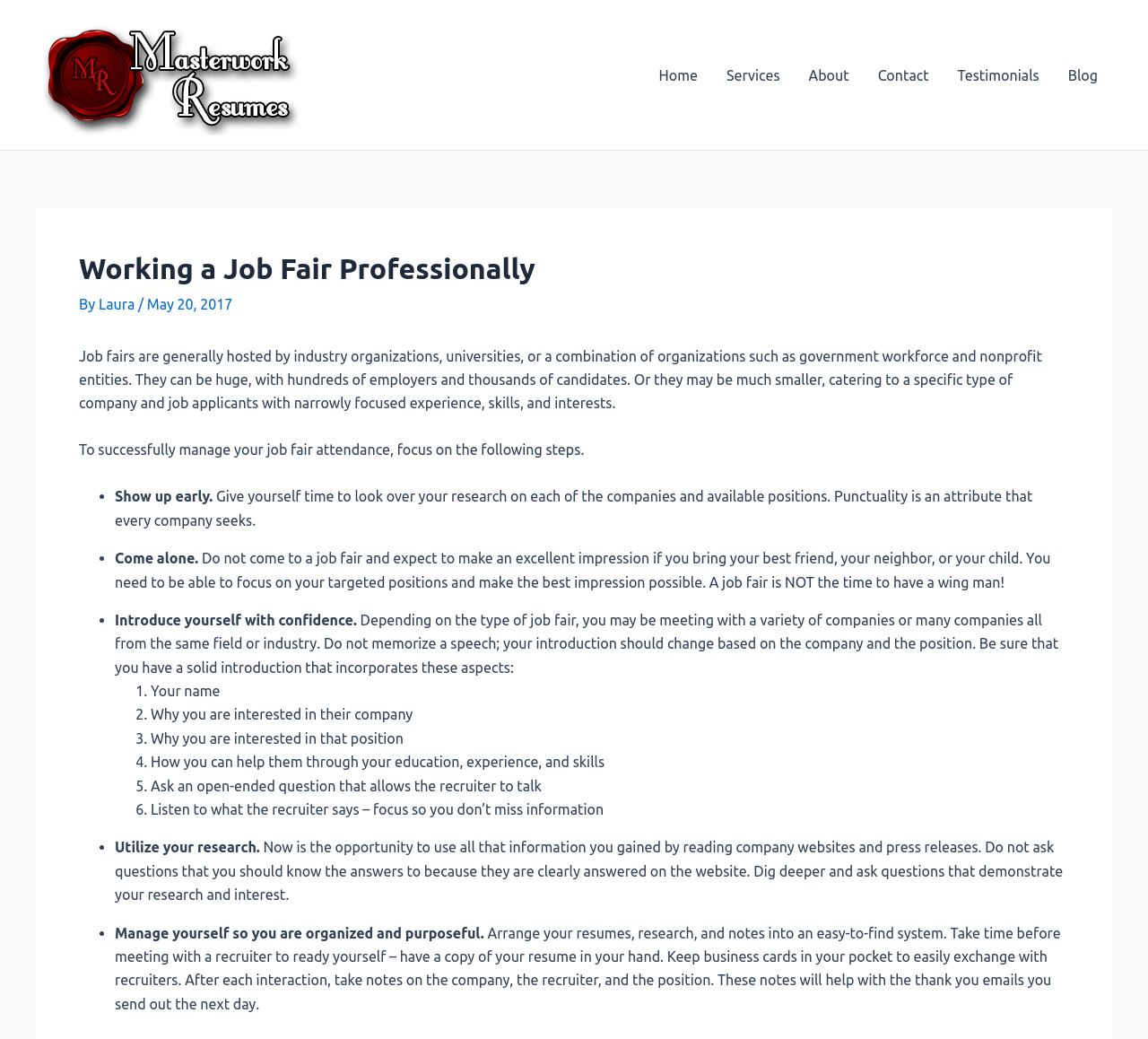Using the description: "About", identify the bounding box of the corresponding UI element in the screenshot.

[0.692, 0.038, 0.752, 0.107]